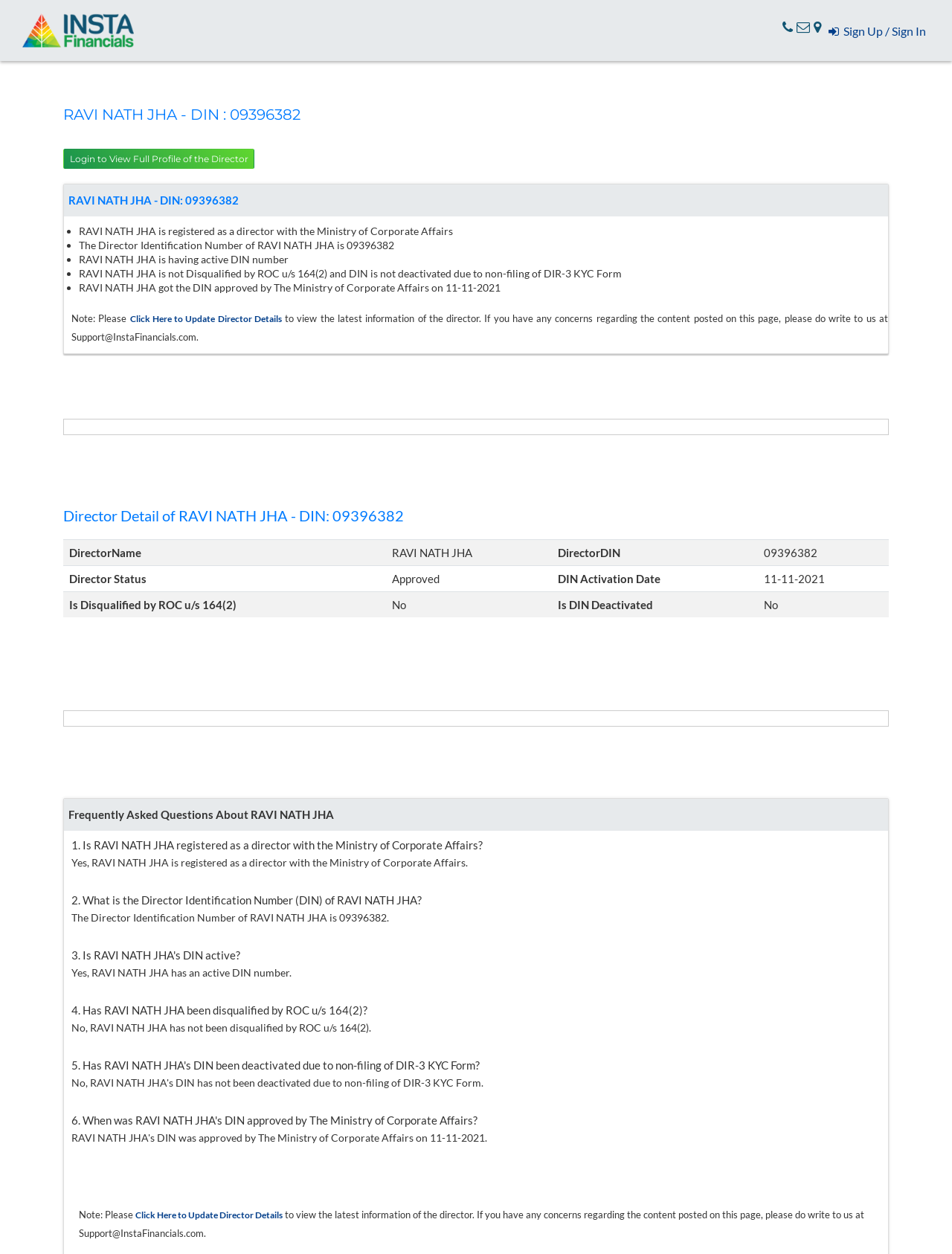How many companies is RAVI NATH JHA a director in?
Offer a detailed and exhaustive answer to the question.

The answer can be inferred from the meta description, which states that RAVI NATH JHA is holding active directorship in 1 Company.